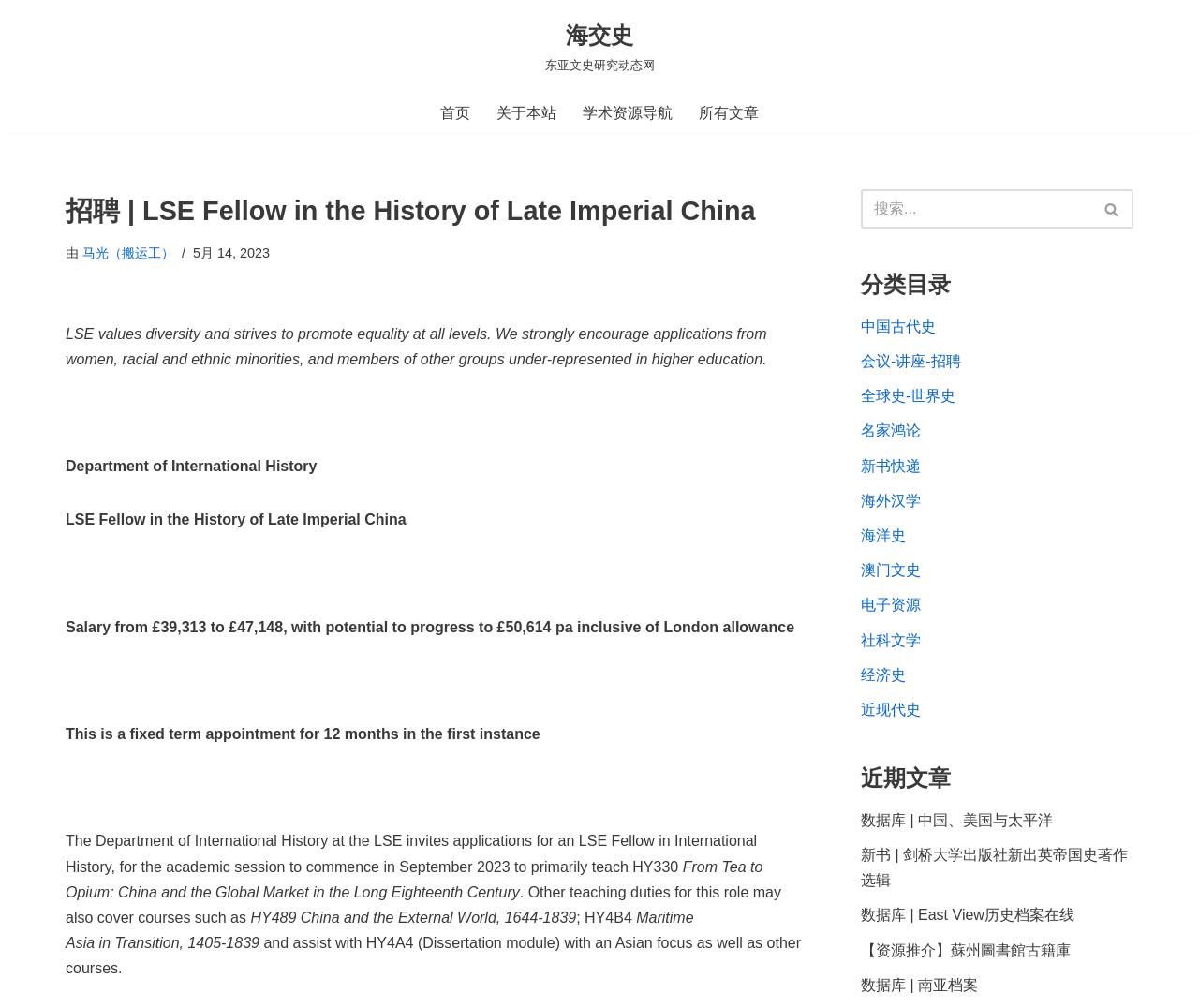Identify the main heading from the webpage and provide its text content.

招聘 | LSE Fellow in the History of Late Imperial China